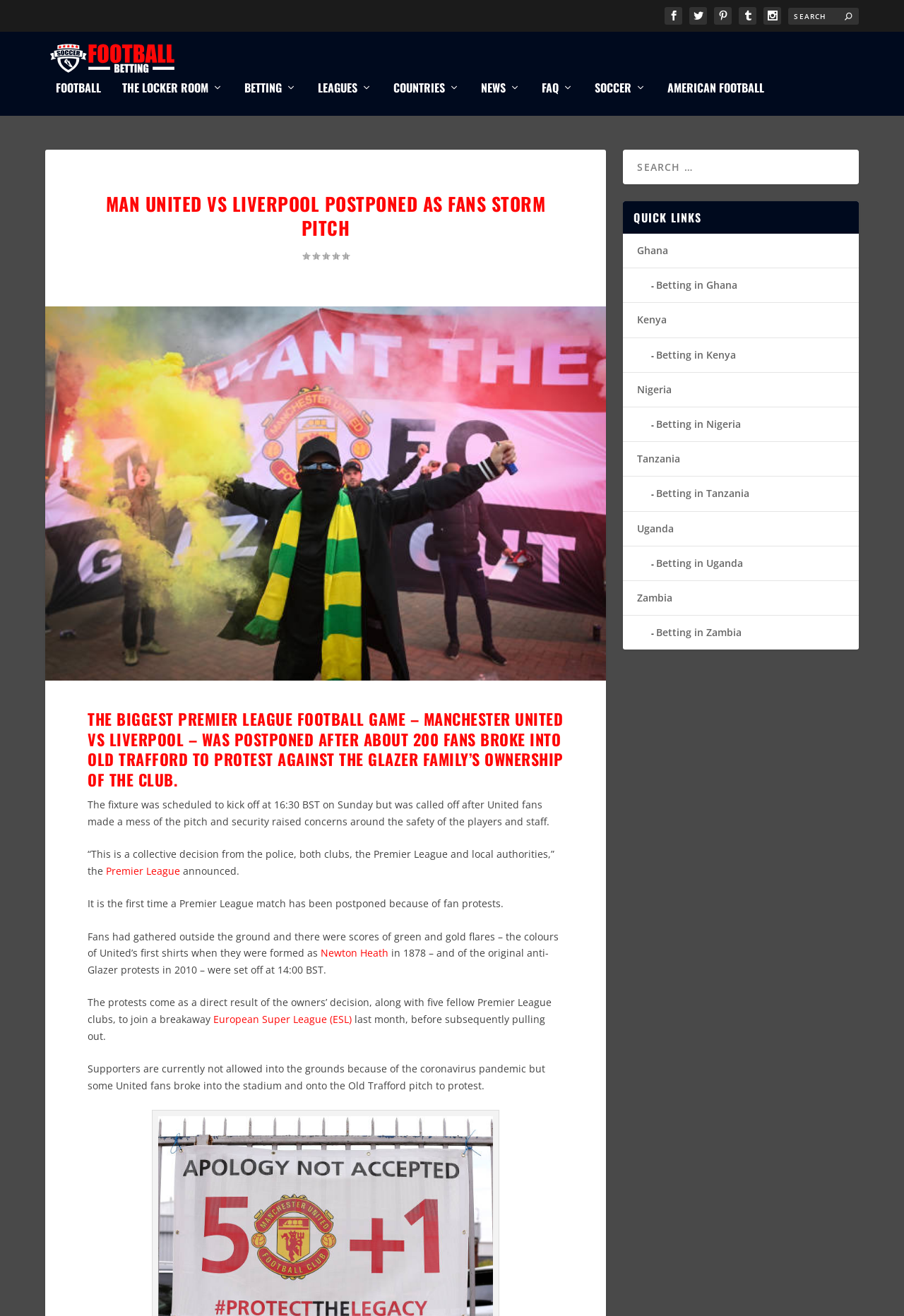What is the name of the original club mentioned in the article?
Using the details shown in the screenshot, provide a comprehensive answer to the question.

The answer can be found in the link 'Newton Heath' which is located in the paragraph describing the protests of the fans.